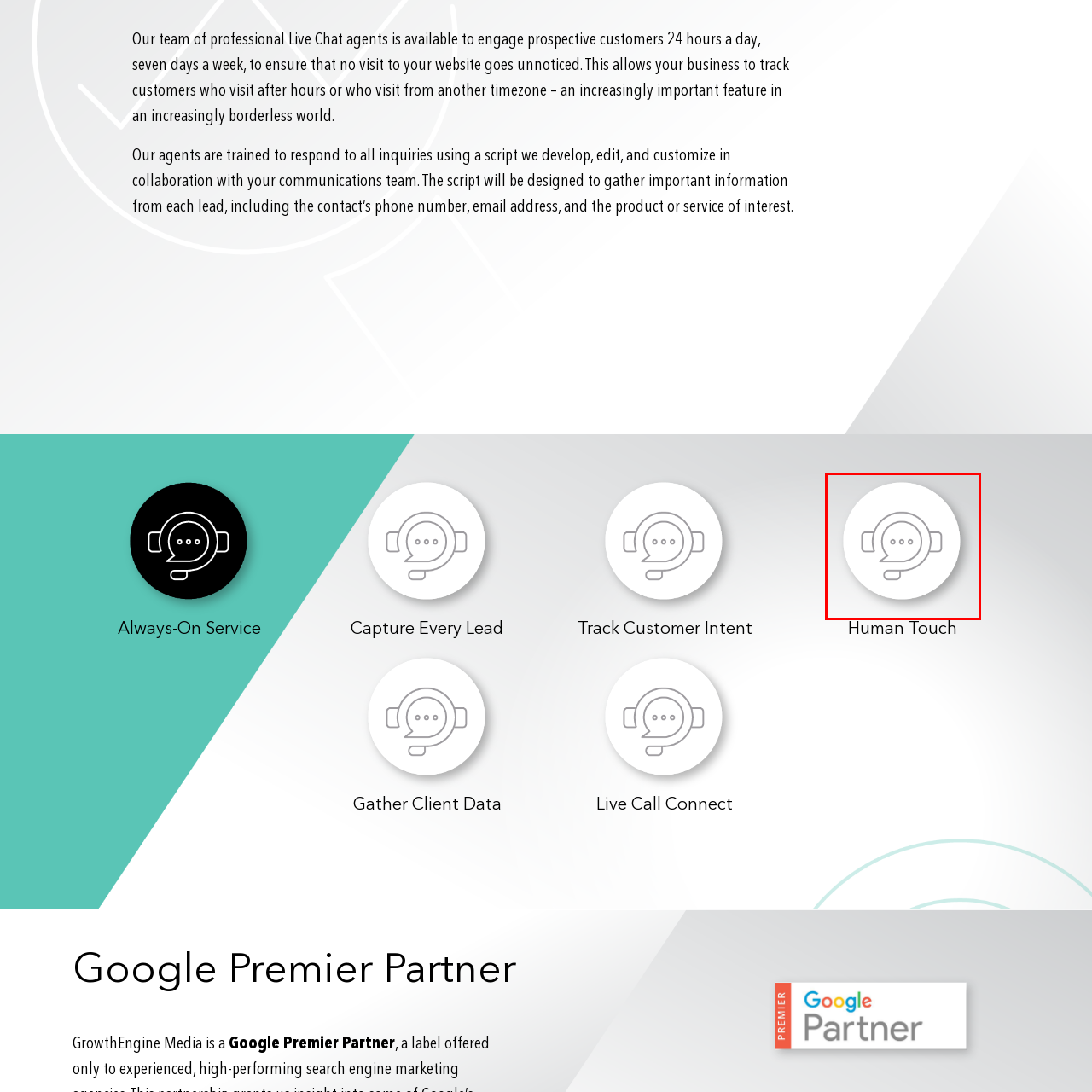Direct your attention to the section marked by the red bounding box and construct a detailed answer to the following question based on the image: What does the icon symbolize?

The caption explains that the icon, which combines a headset with a speech bubble, symbolizes live chat or customer support services, highlighting the importance of engaging with customers through live chat agents.